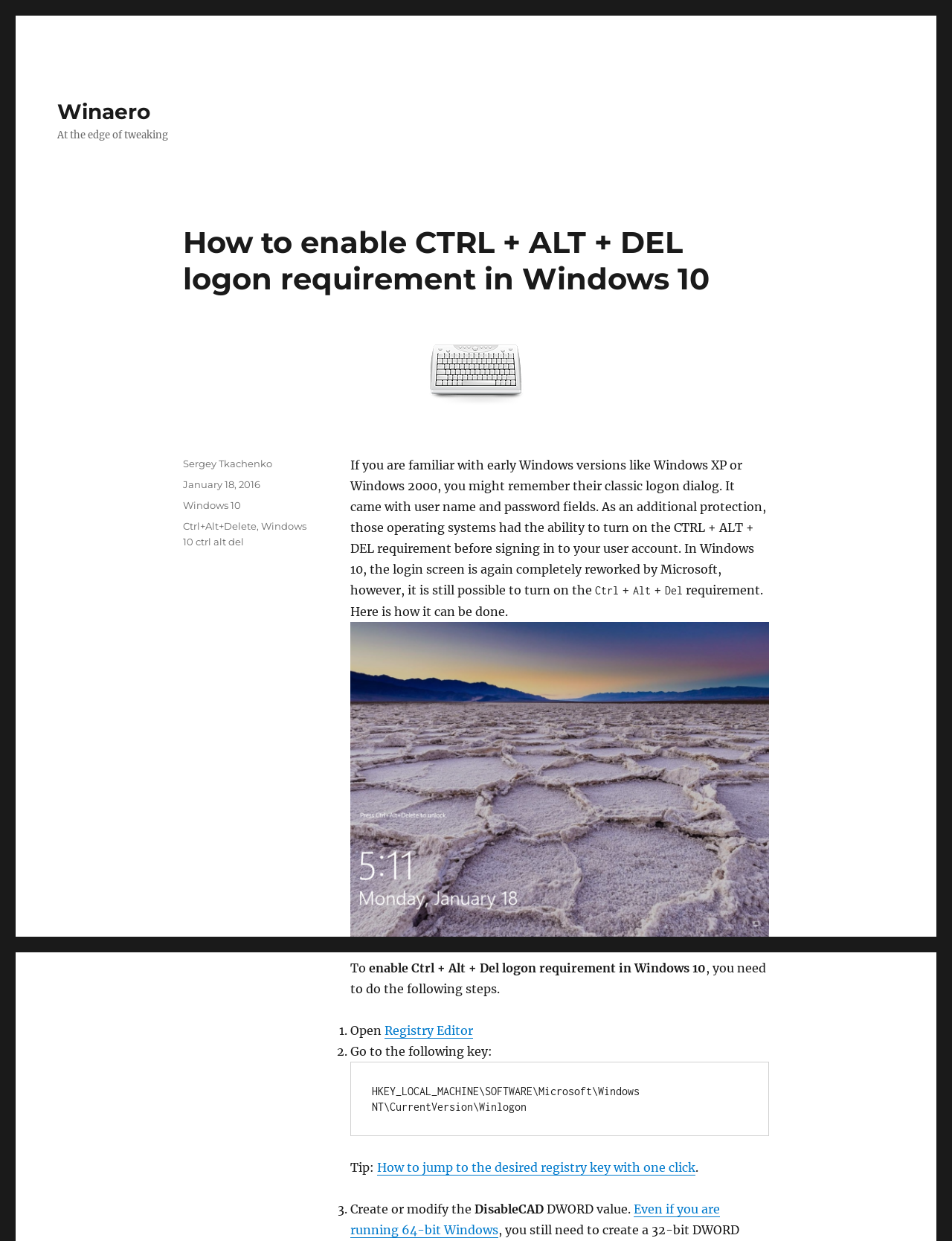Locate the bounding box coordinates of the segment that needs to be clicked to meet this instruction: "Click on the link to open Registry Editor".

[0.404, 0.824, 0.497, 0.836]